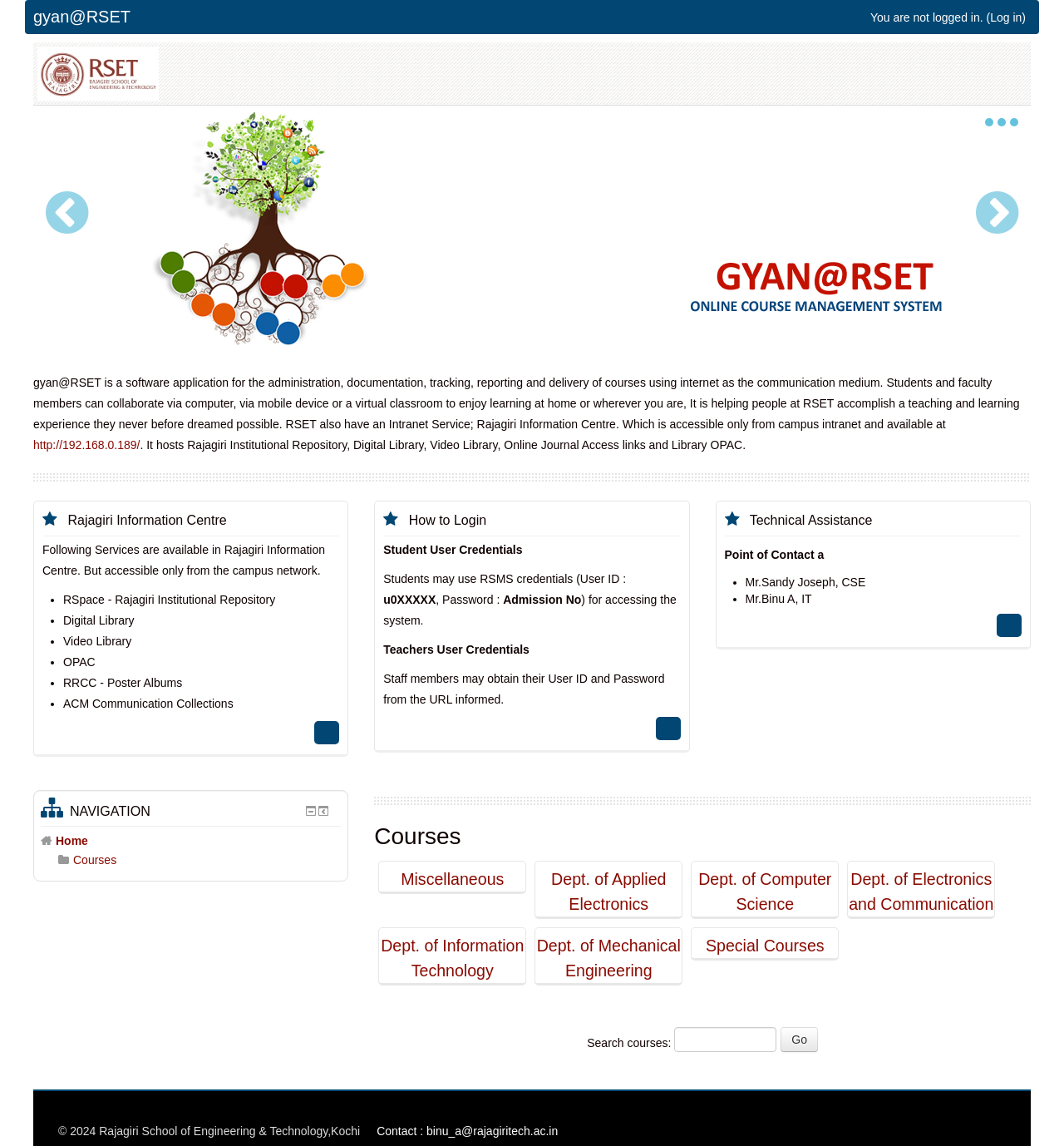Can you specify the bounding box coordinates of the area that needs to be clicked to fulfill the following instruction: "View Rajagiri Information Centre"?

[0.04, 0.442, 0.319, 0.468]